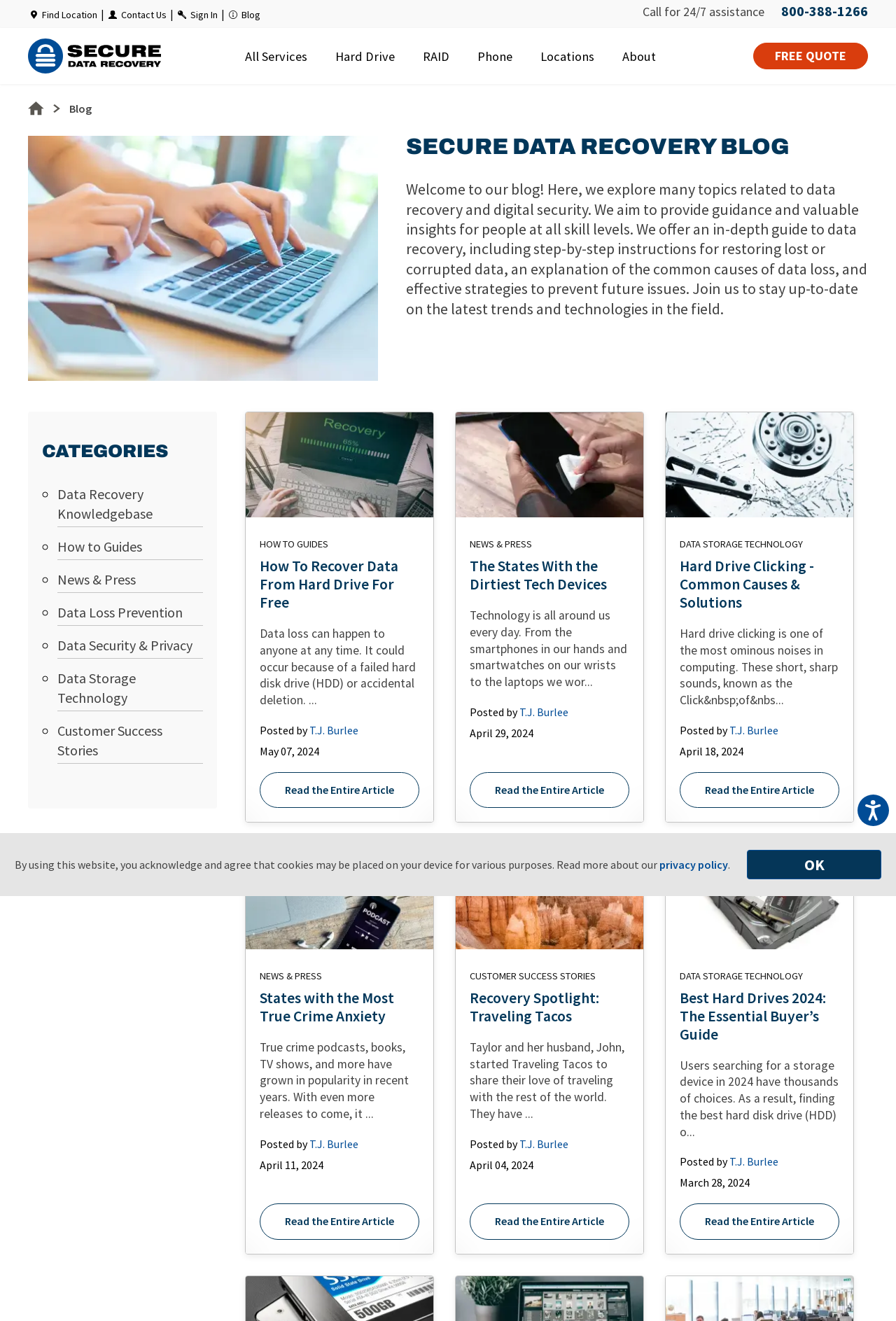Look at the image and answer the question in detail:
Who is the author of the article 'How To Recover Data From Hard Drive For Free'?

I found the author's name by looking at the 'Posted by' section below the article title, which mentions T.J. Burlee as the author.